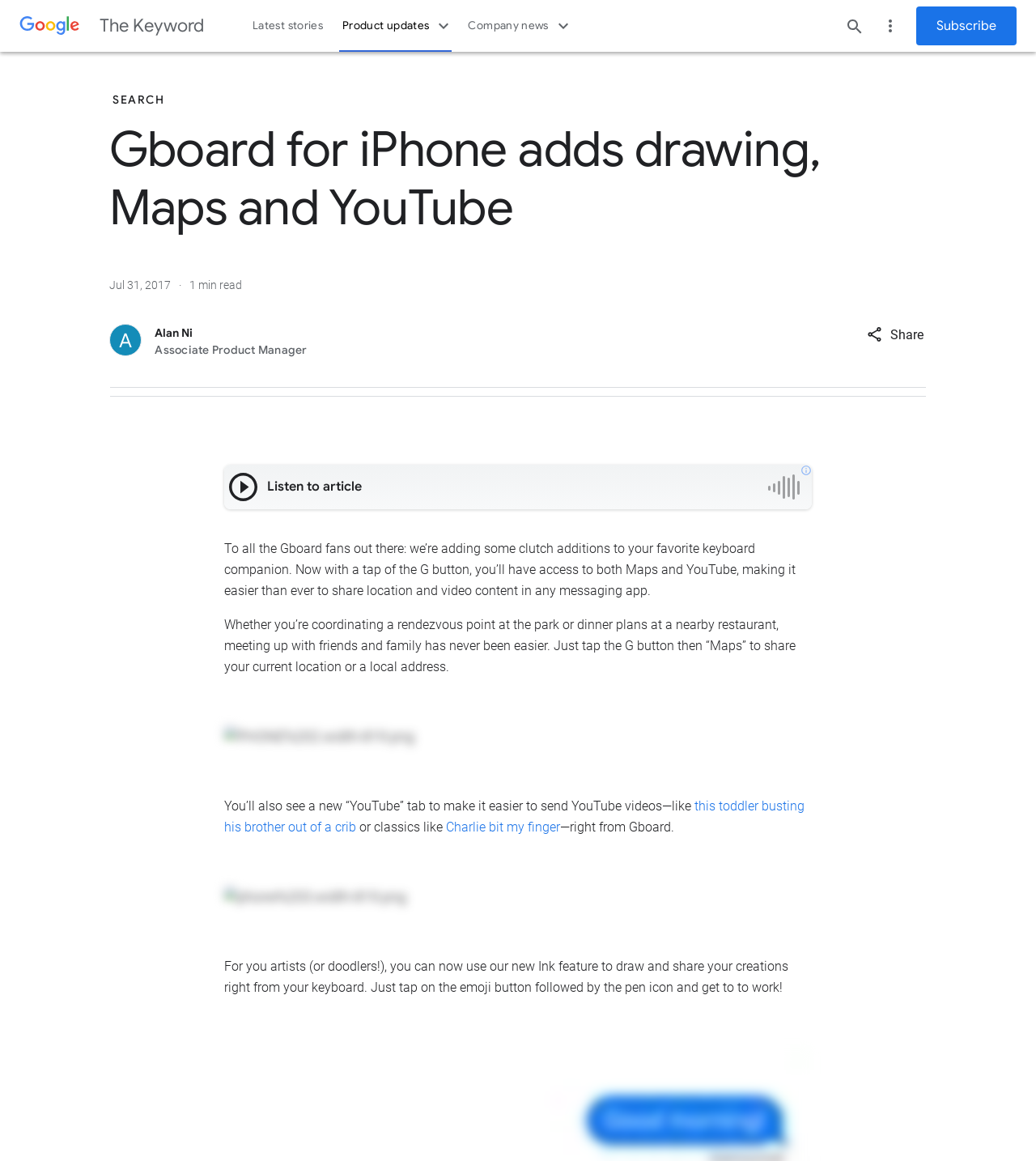Please find and report the primary heading text from the webpage.

Gboard for iPhone adds drawing, Maps and YouTube